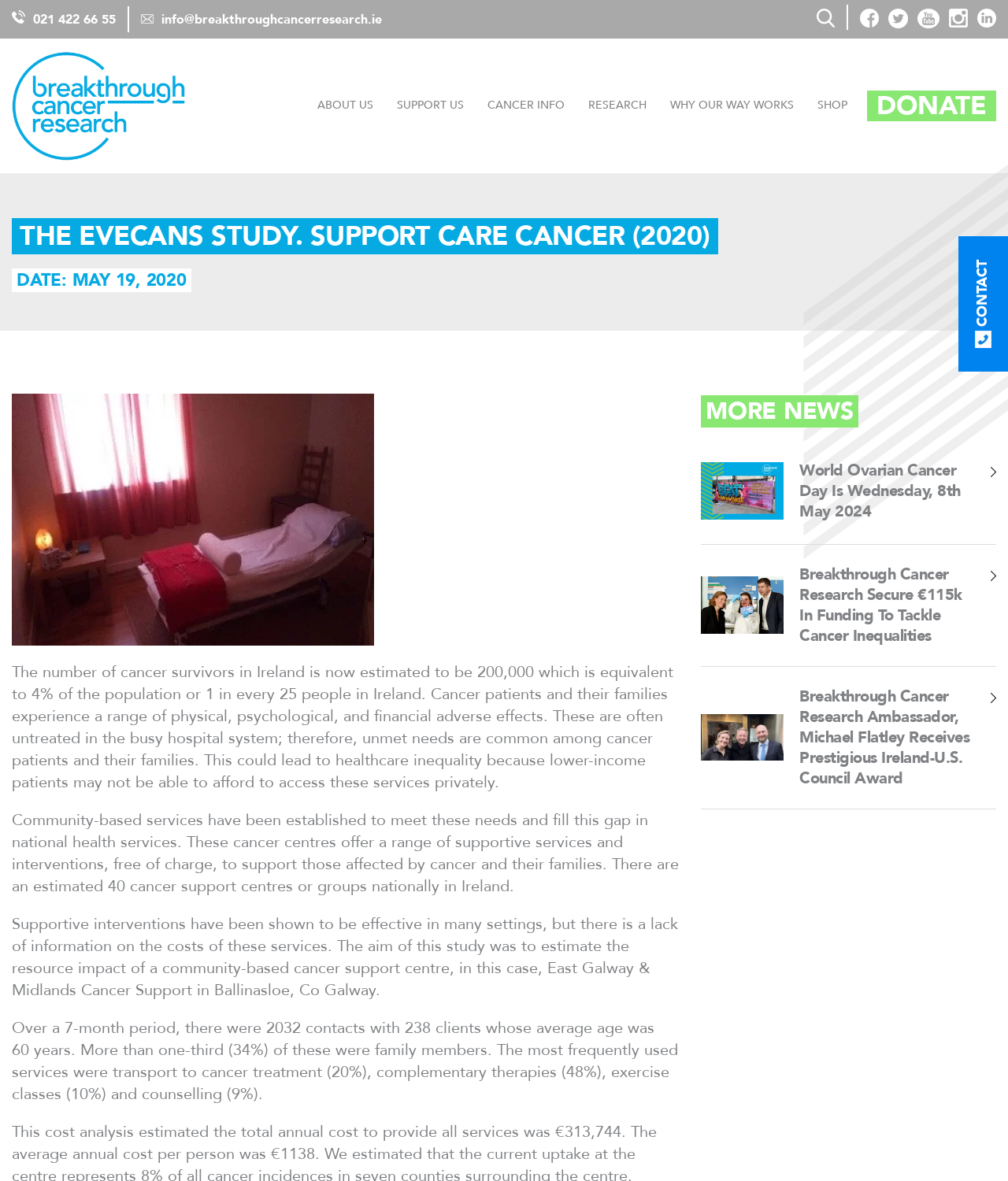Produce an elaborate caption capturing the essence of the webpage.

This webpage appears to be a research article or study report from Breakthrough Cancer Research, a cancer support organization. At the top, there is a header section with the organization's name and contact information, including a phone number and email address. Below this, there are several navigation links, including "ABOUT US", "SUPPORT US", "CANCER INFO", "RESEARCH", "WHY OUR WAY WORKS", and "SHOP".

The main content of the page is divided into sections. The first section has a heading "THE EVECANS STUDY. SUPPORT CARE CANCER (2020)" and a subheading "DATE: MAY 19, 2020". Below this, there are four paragraphs of text that describe the study, including its purpose, methodology, and findings. The text explains that the study aimed to estimate the resource impact of a community-based cancer support centre and presents the results of the study, including the number of clients and services used.

To the right of the main content, there is a sidebar with several links to other news articles or studies, including "World Ovarian Cancer Day Is Wednesday, 8th May 2024", "Breakthrough Cancer Research Secure €115k In Funding To Tackle Cancer Inequalities", and "Breakthrough Cancer Research Ambassador, Michael Flatley Receives Prestigious Ireland-U.S. Council Award". Each of these links has a heading with the same text.

At the bottom of the page, there is a "DONATE" button and a "CONTACT" link. There are also several social media links, although they do not have any text or descriptions.